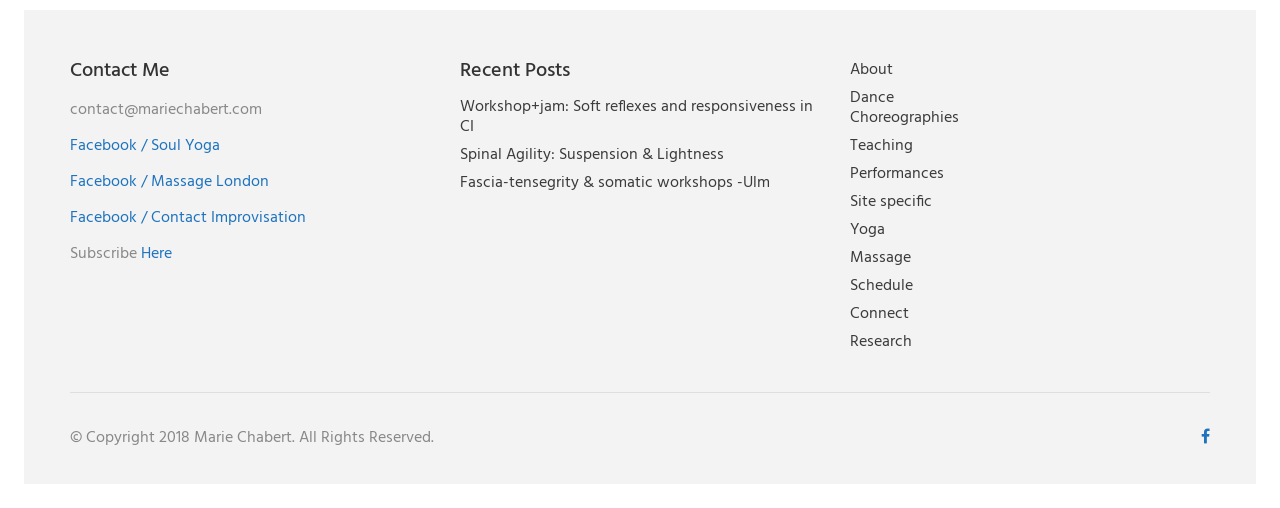Answer succinctly with a single word or phrase:
How many social media links are there?

3